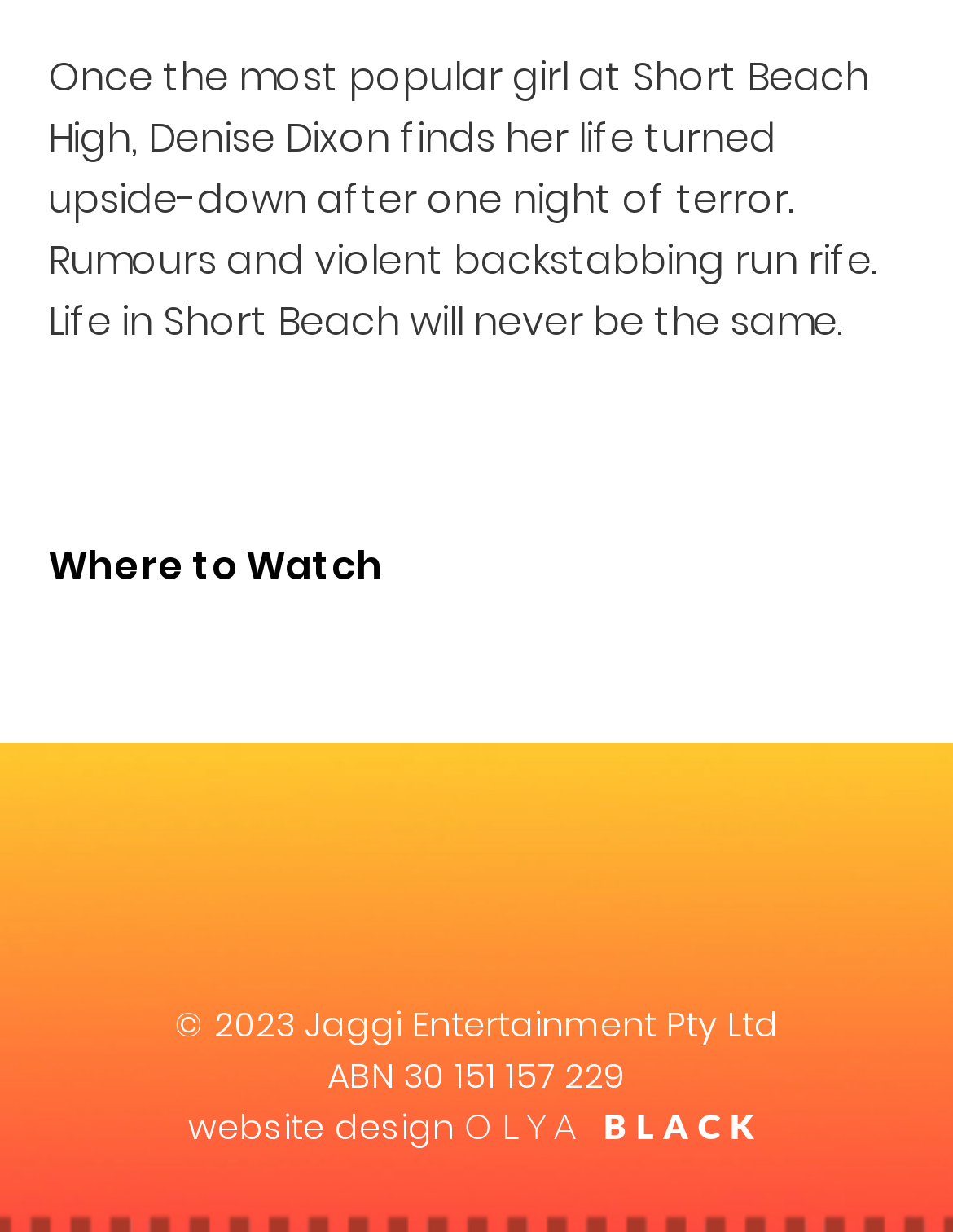How many social media platforms are listed?
Provide a fully detailed and comprehensive answer to the question.

The social media platforms are listed in the LayoutTable element, which contains a list of three generic elements: Vimeo, Youtube, and Instagram.